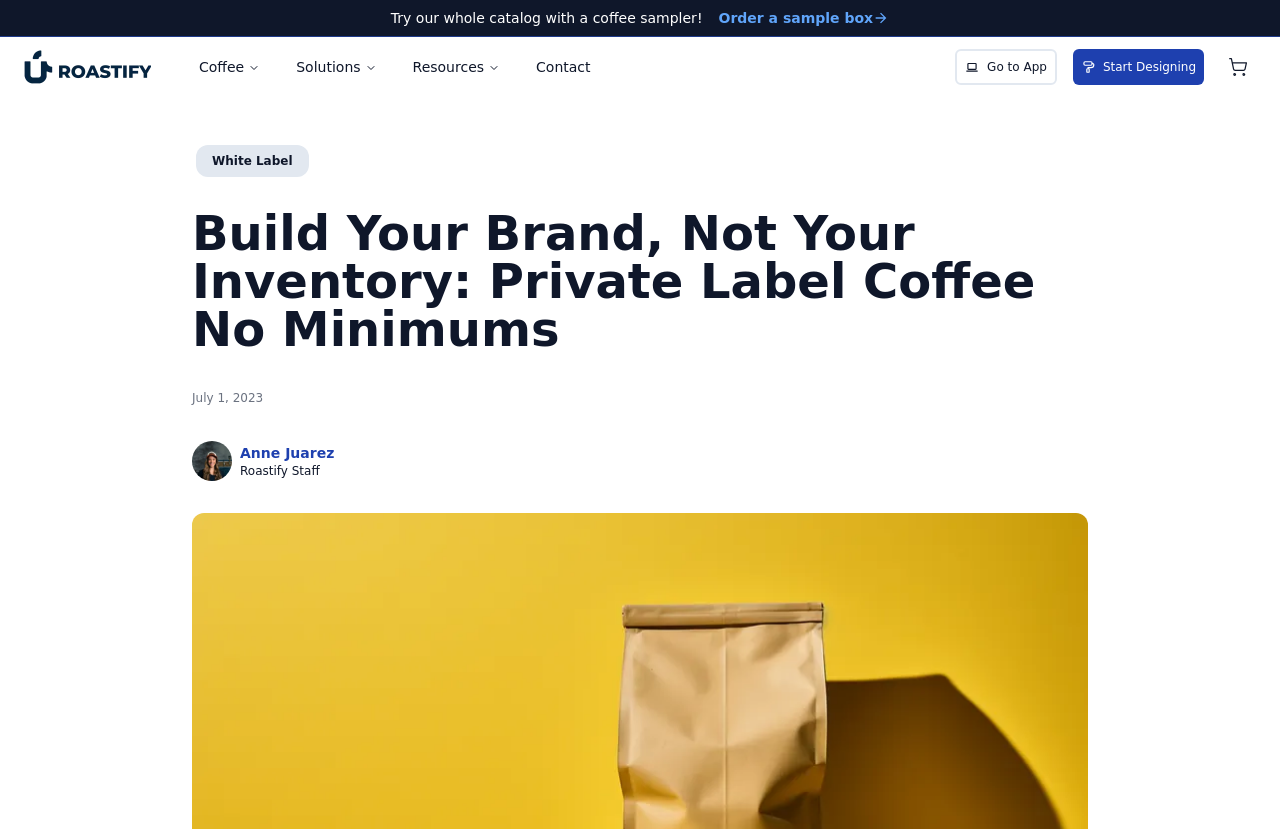Locate and provide the bounding box coordinates for the HTML element that matches this description: "Resources".

[0.31, 0.059, 0.403, 0.103]